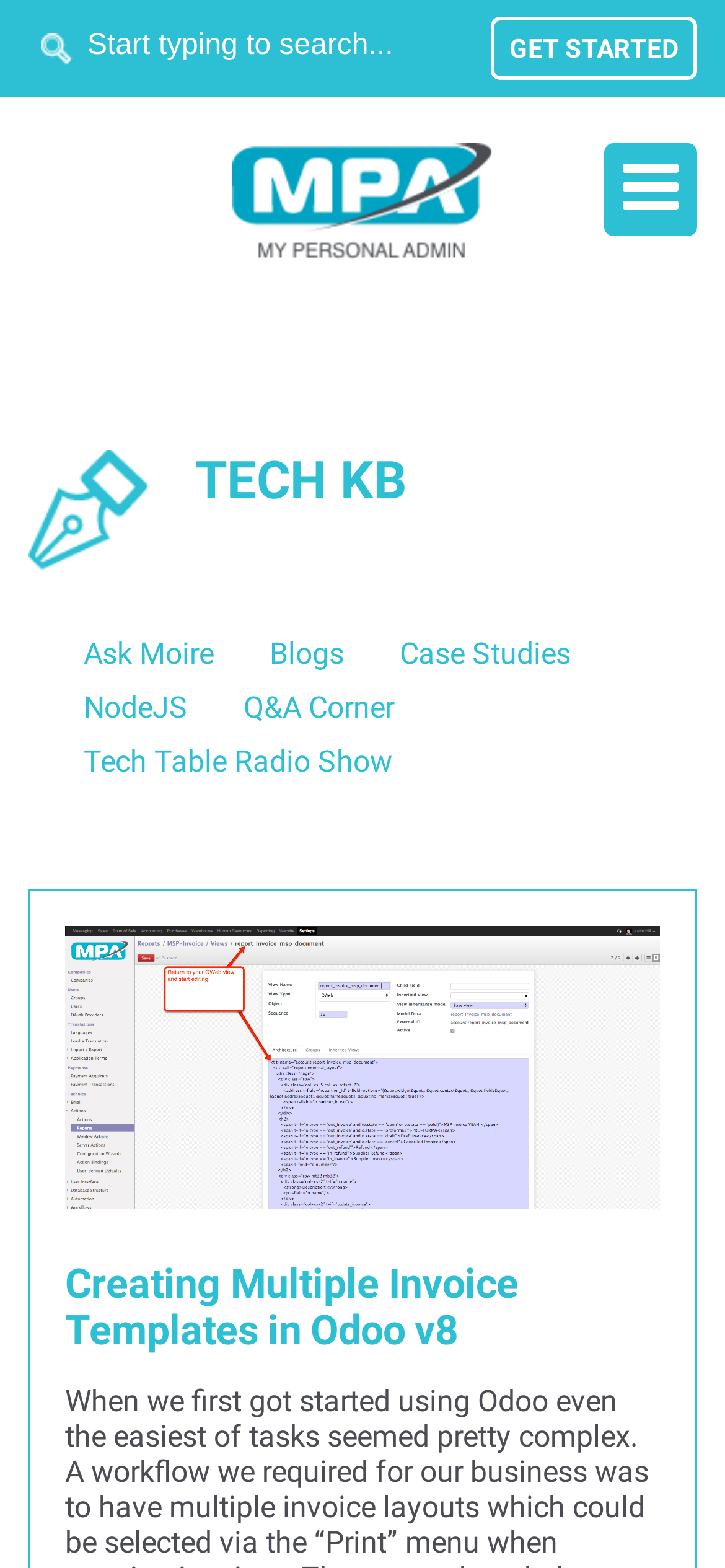Locate the bounding box coordinates of the item that should be clicked to fulfill the instruction: "read TECH KB".

[0.269, 0.287, 0.562, 0.326]